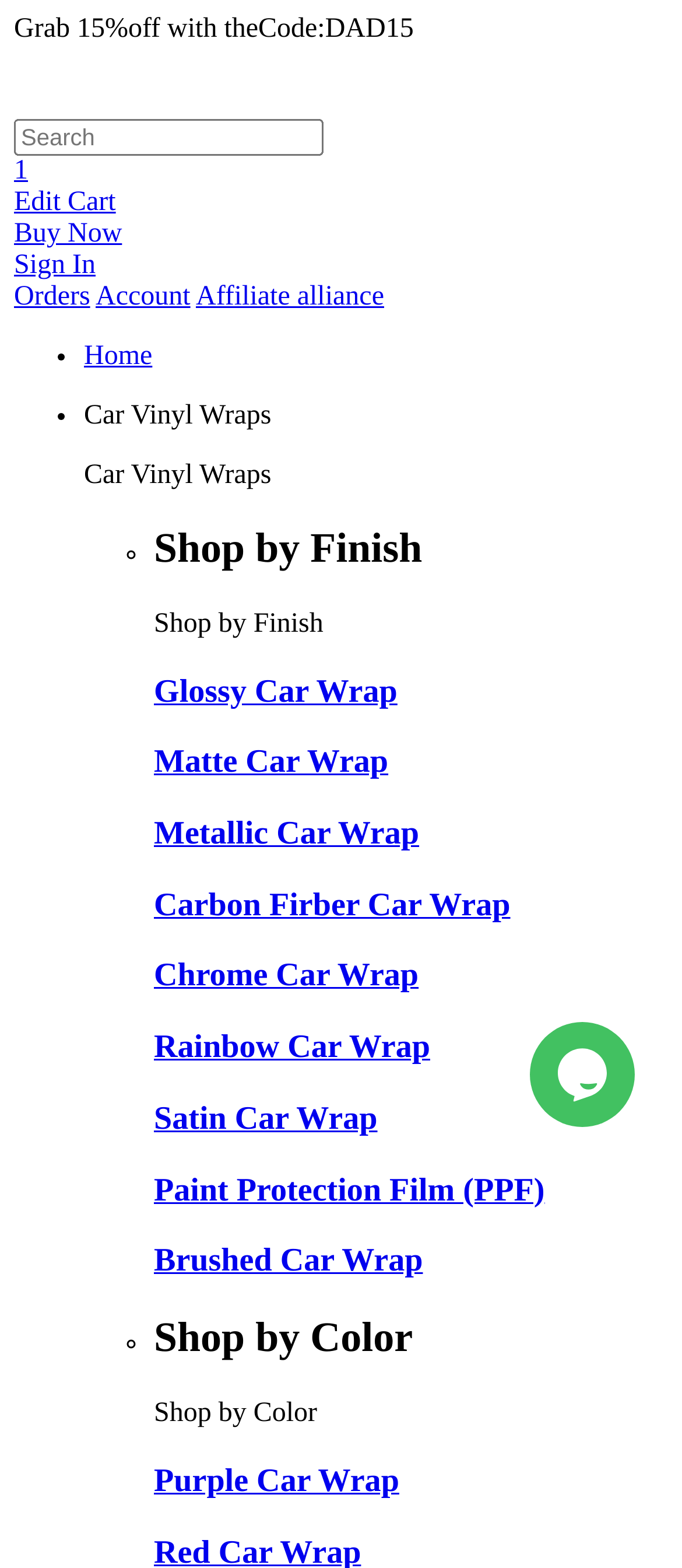What is the 'Chat widget' for?
Based on the visual content, answer with a single word or a brief phrase.

Customer support